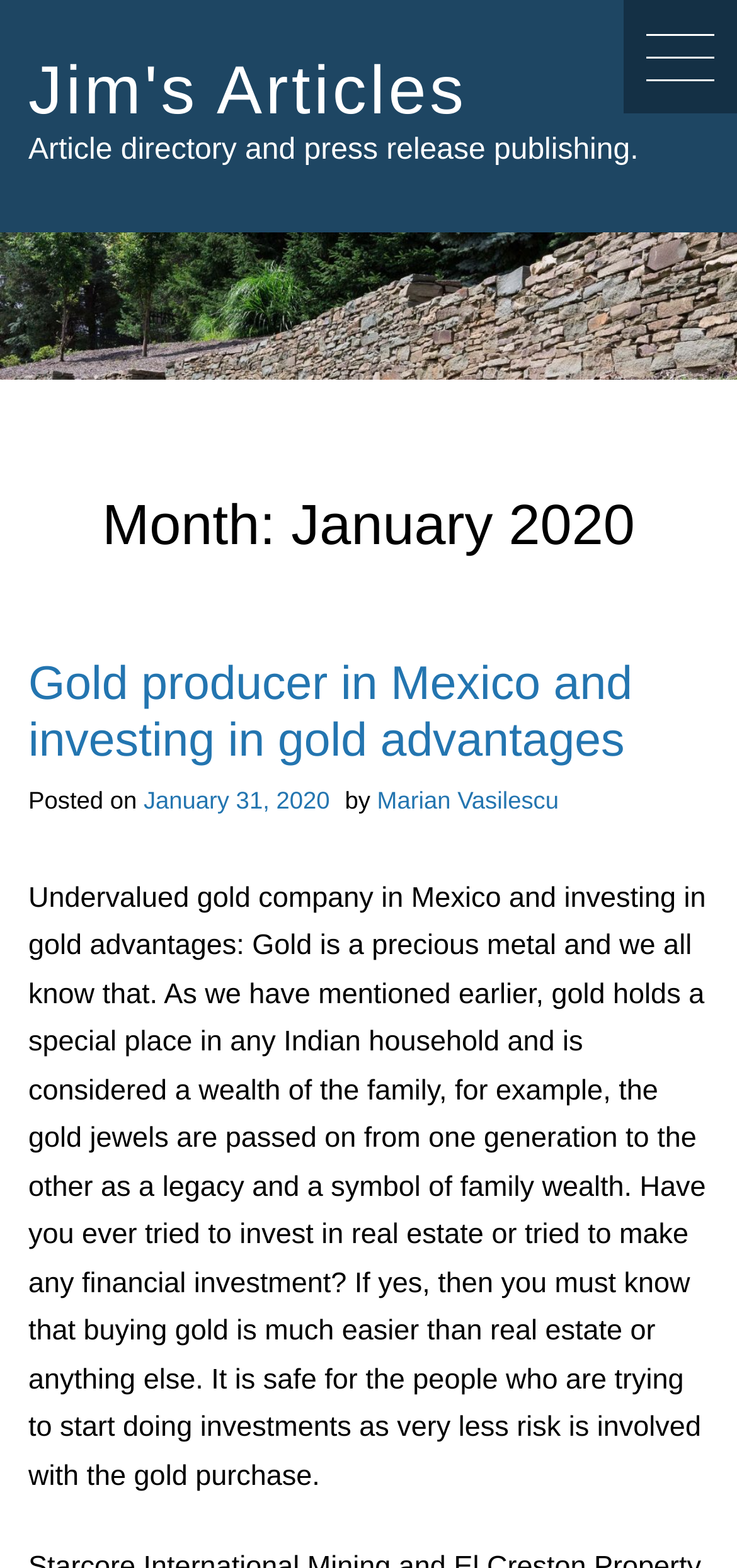Using the provided element description: "Jim's Articles", determine the bounding box coordinates of the corresponding UI element in the screenshot.

[0.038, 0.033, 0.634, 0.082]